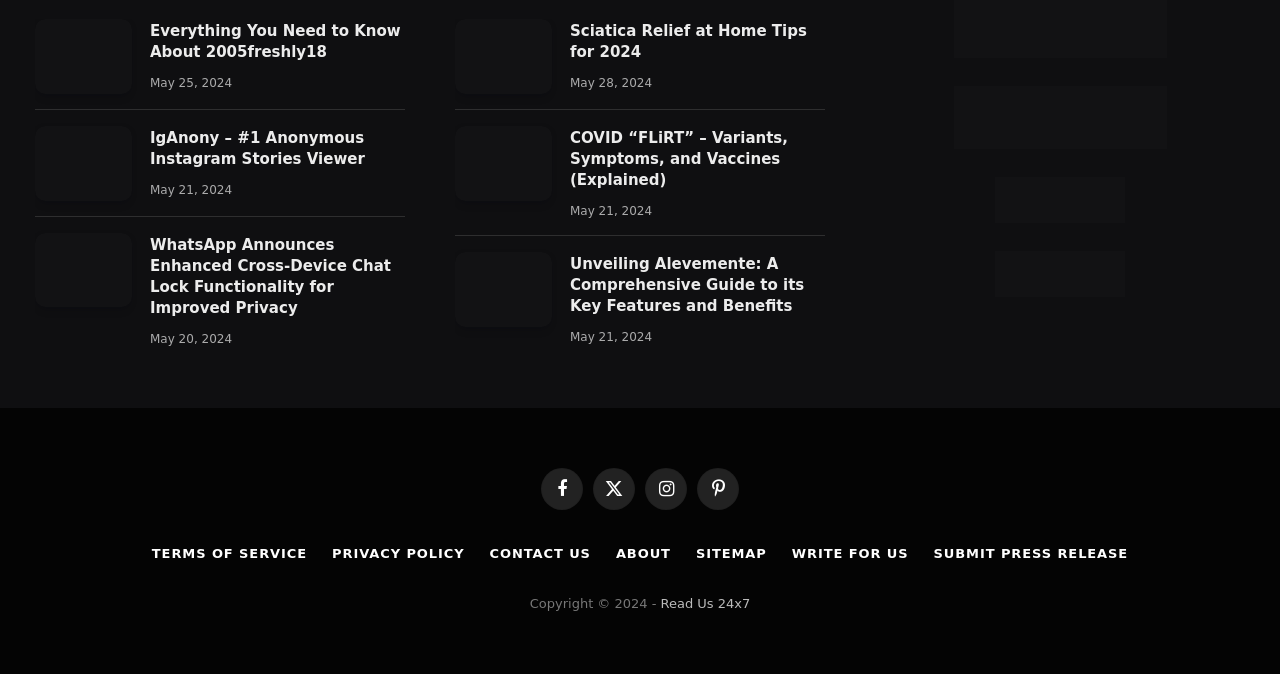Determine the bounding box coordinates of the section I need to click to execute the following instruction: "View the Endorsements page". Provide the coordinates as four float numbers between 0 and 1, i.e., [left, top, right, bottom].

None